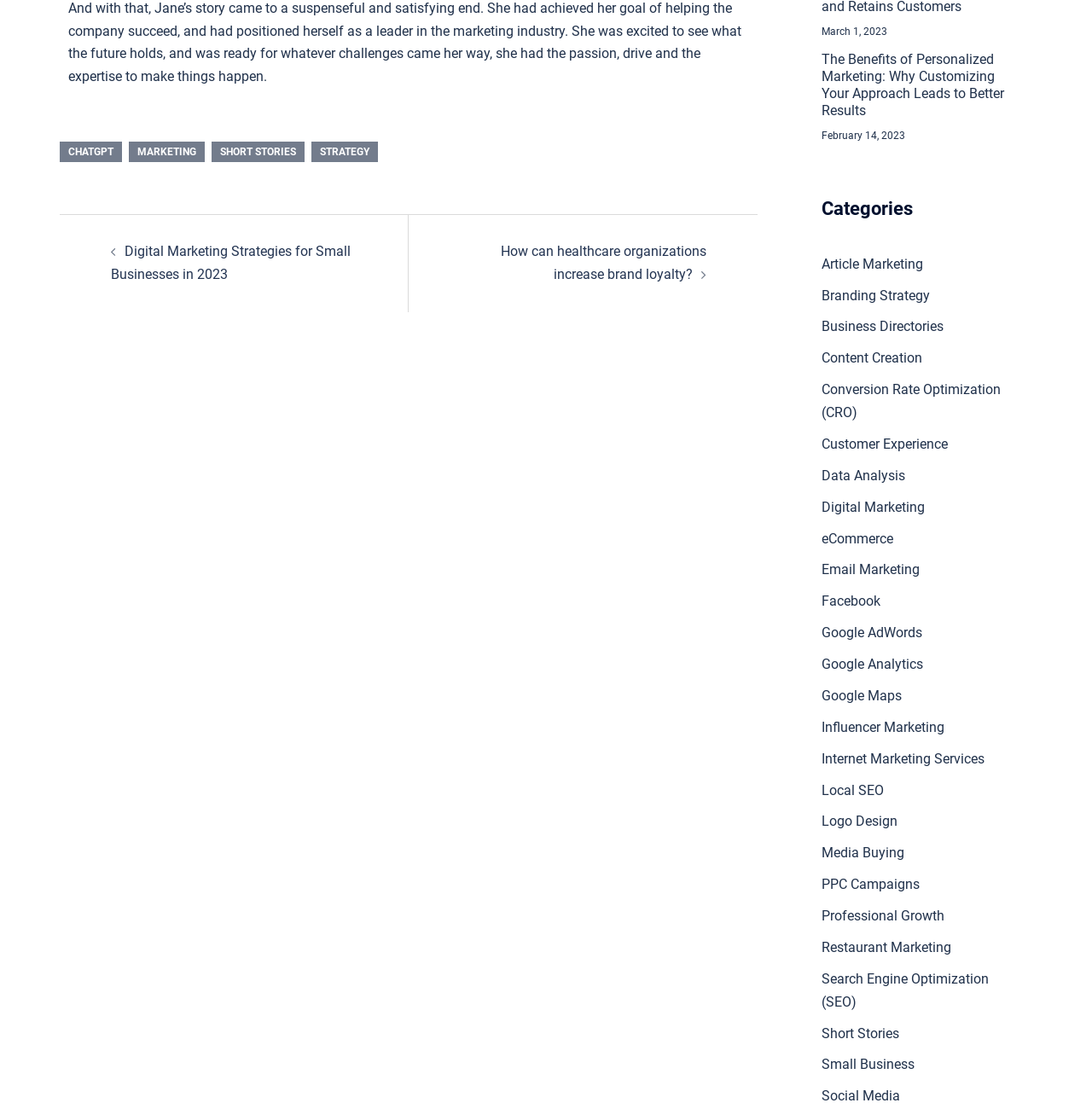Specify the bounding box coordinates of the area to click in order to execute this command: 'Learn about 'Search Engine Optimization (SEO)''. The coordinates should consist of four float numbers ranging from 0 to 1, and should be formatted as [left, top, right, bottom].

[0.752, 0.88, 0.905, 0.915]